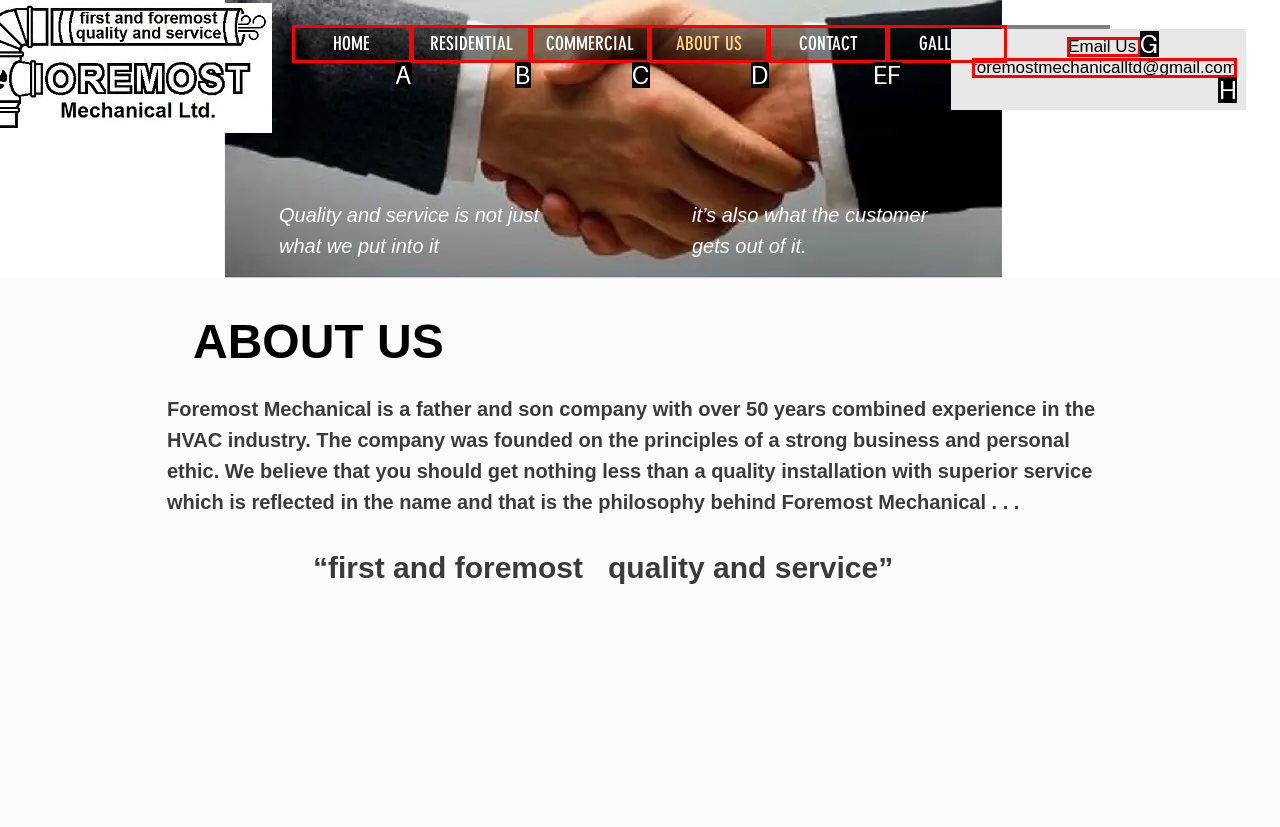Select the HTML element that should be clicked to accomplish the task: Email us Reply with the corresponding letter of the option.

G